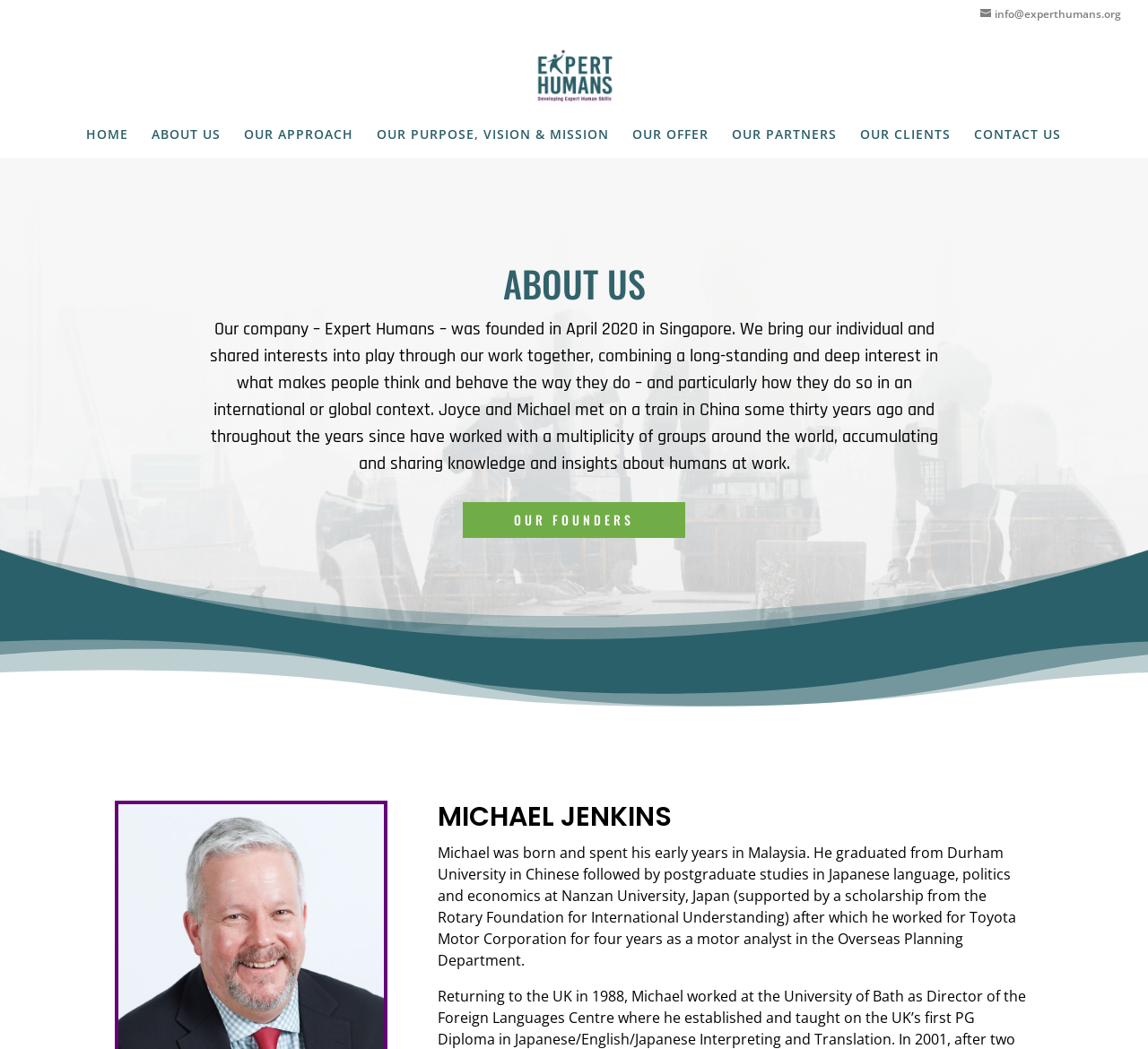Identify the bounding box coordinates of the part that should be clicked to carry out this instruction: "go to home page".

[0.075, 0.122, 0.111, 0.15]